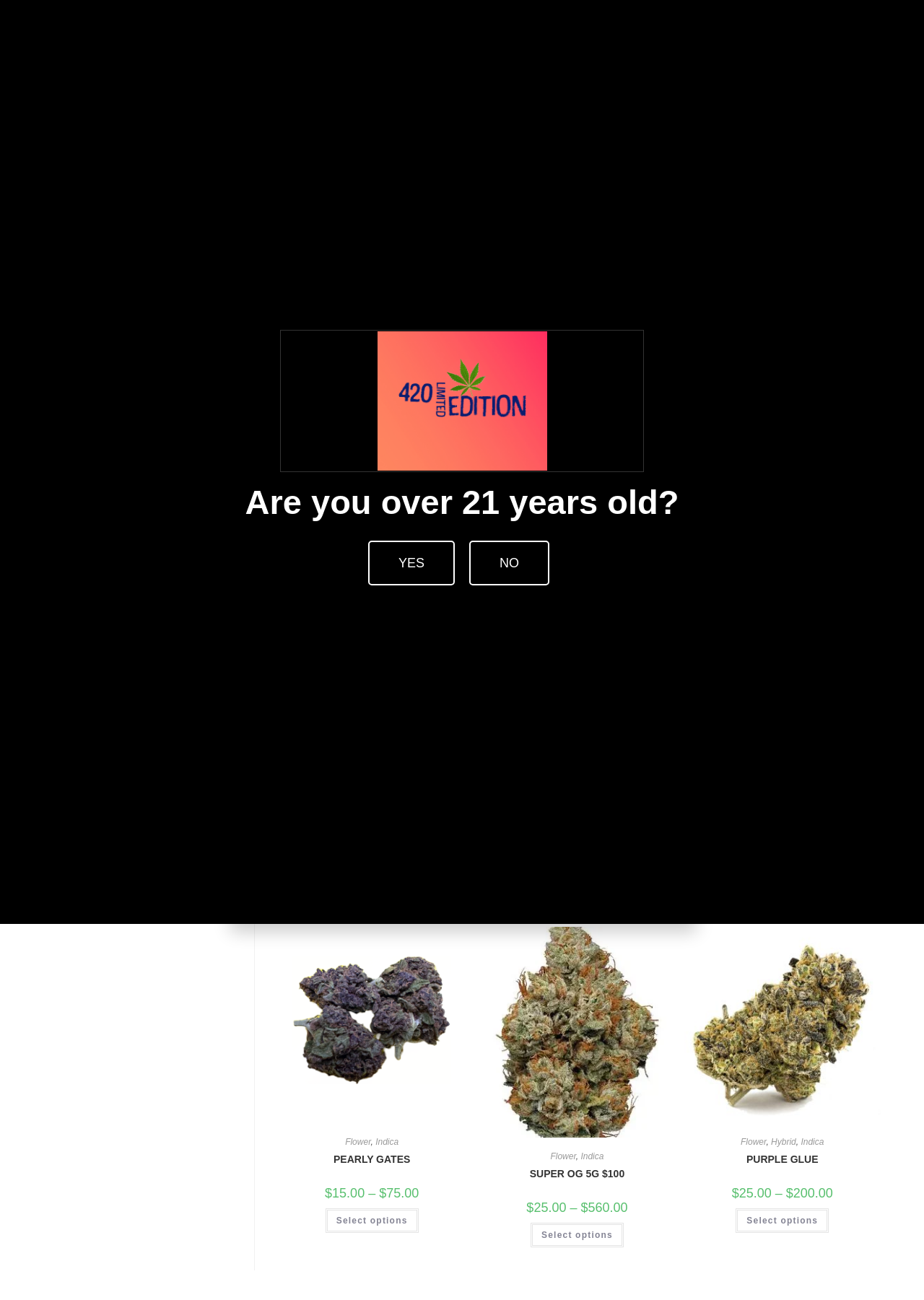Please indicate the bounding box coordinates of the element's region to be clicked to achieve the instruction: "Click on the 'Templates' link". Provide the coordinates as four float numbers between 0 and 1, i.e., [left, top, right, bottom].

None